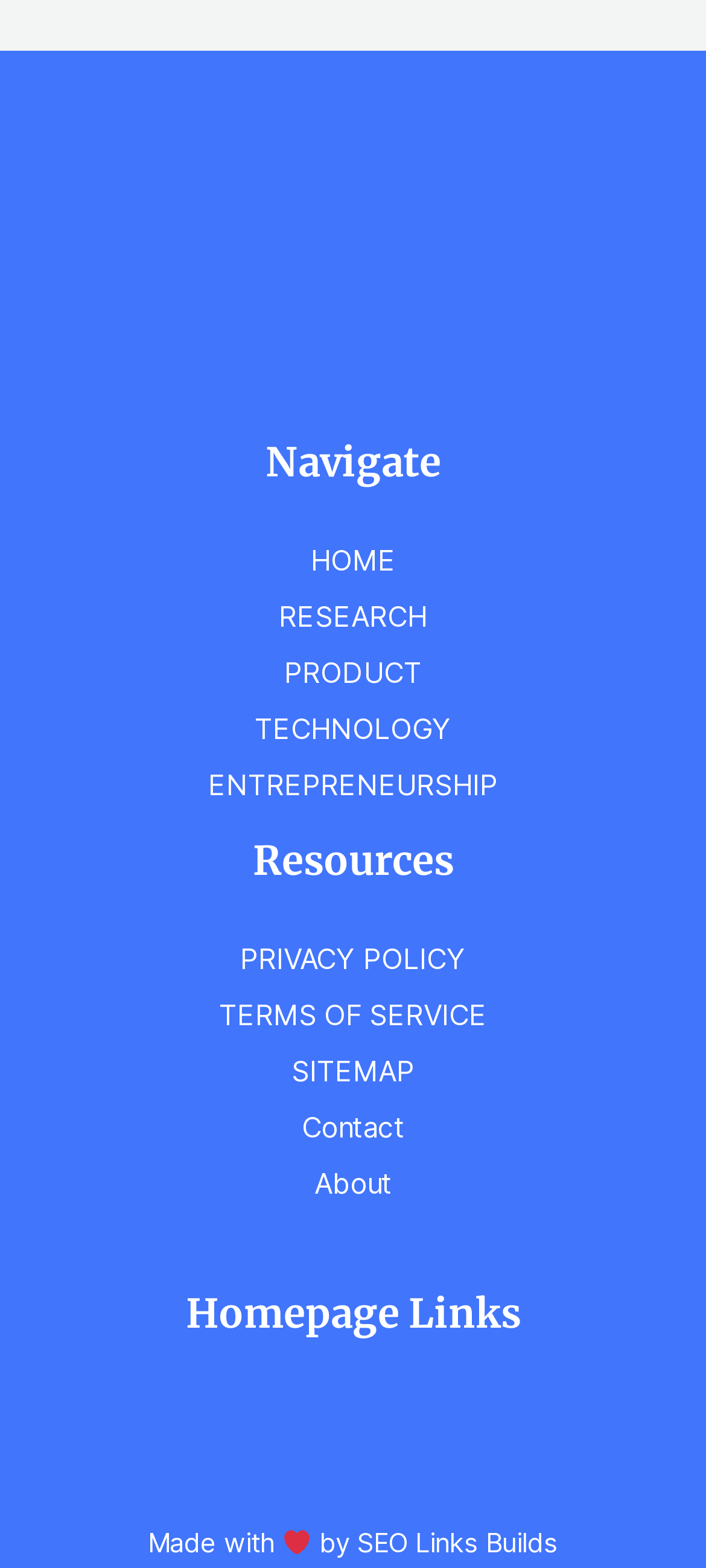Bounding box coordinates must be specified in the format (top-left x, top-left y, bottom-right x, bottom-right y). All values should be floating point numbers between 0 and 1. What are the bounding box coordinates of the UI element described as: RESEARCH

[0.395, 0.382, 0.605, 0.404]